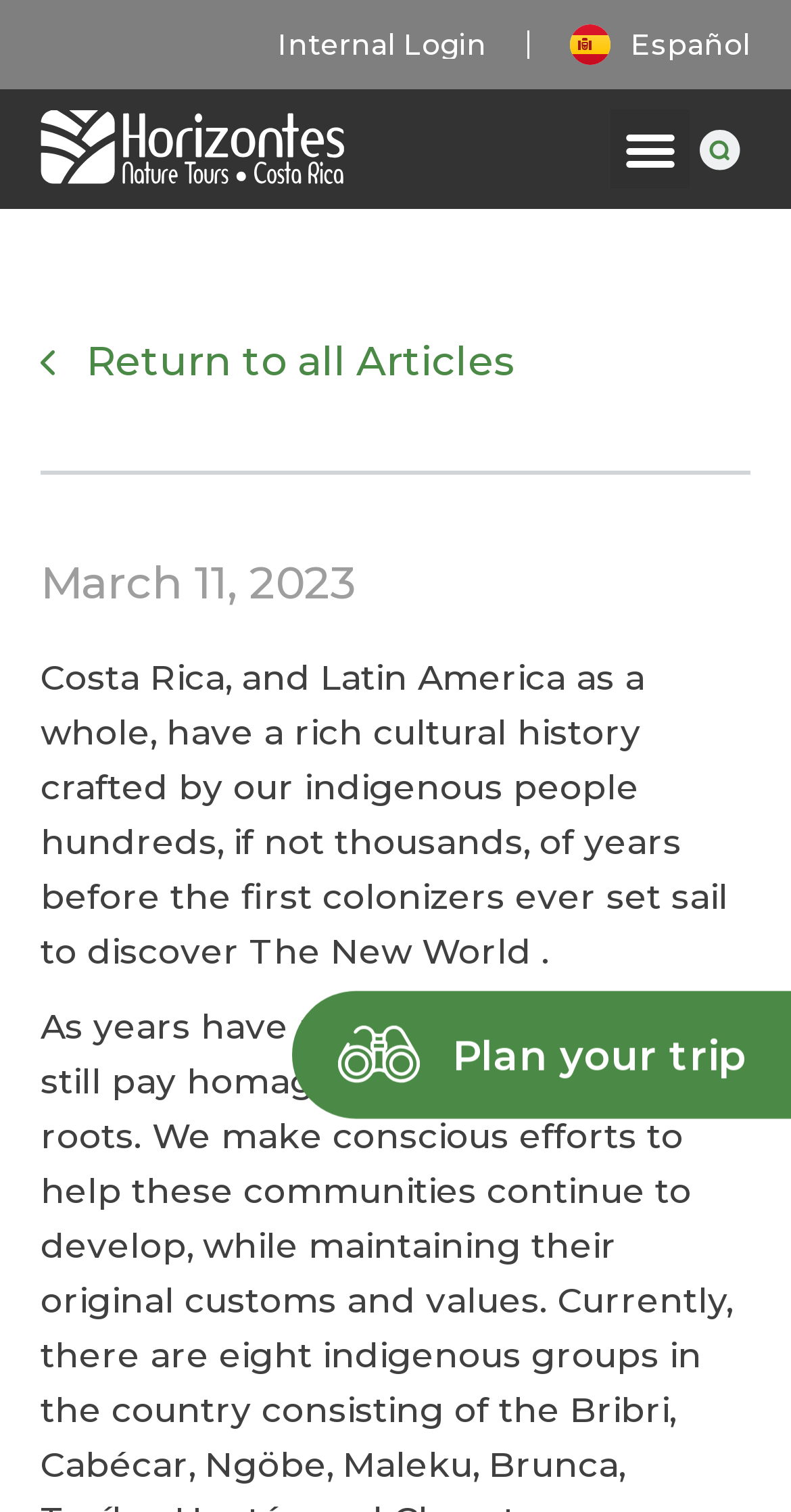What is the date of the article?
Could you answer the question with a detailed and thorough explanation?

The webpage has a time element with a static text 'March 11, 2023', which indicates the date of the article.